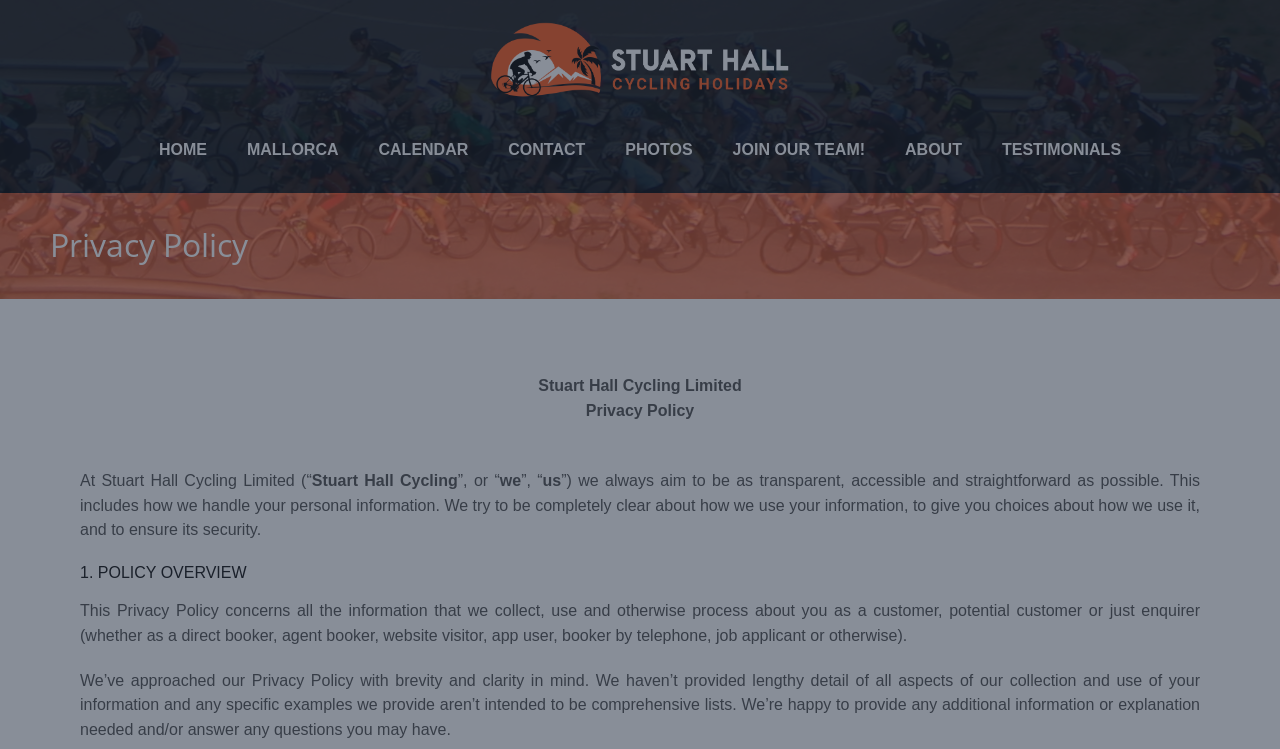What is the tone of the privacy policy?
Answer the question in as much detail as possible.

I determined the tone of the privacy policy by reading the static text element with bounding box coordinates [0.062, 0.63, 0.938, 0.719], which says 'We always aim to be as transparent, accessible and straightforward as possible...'. This suggests that the tone of the privacy policy is transparent and clear.